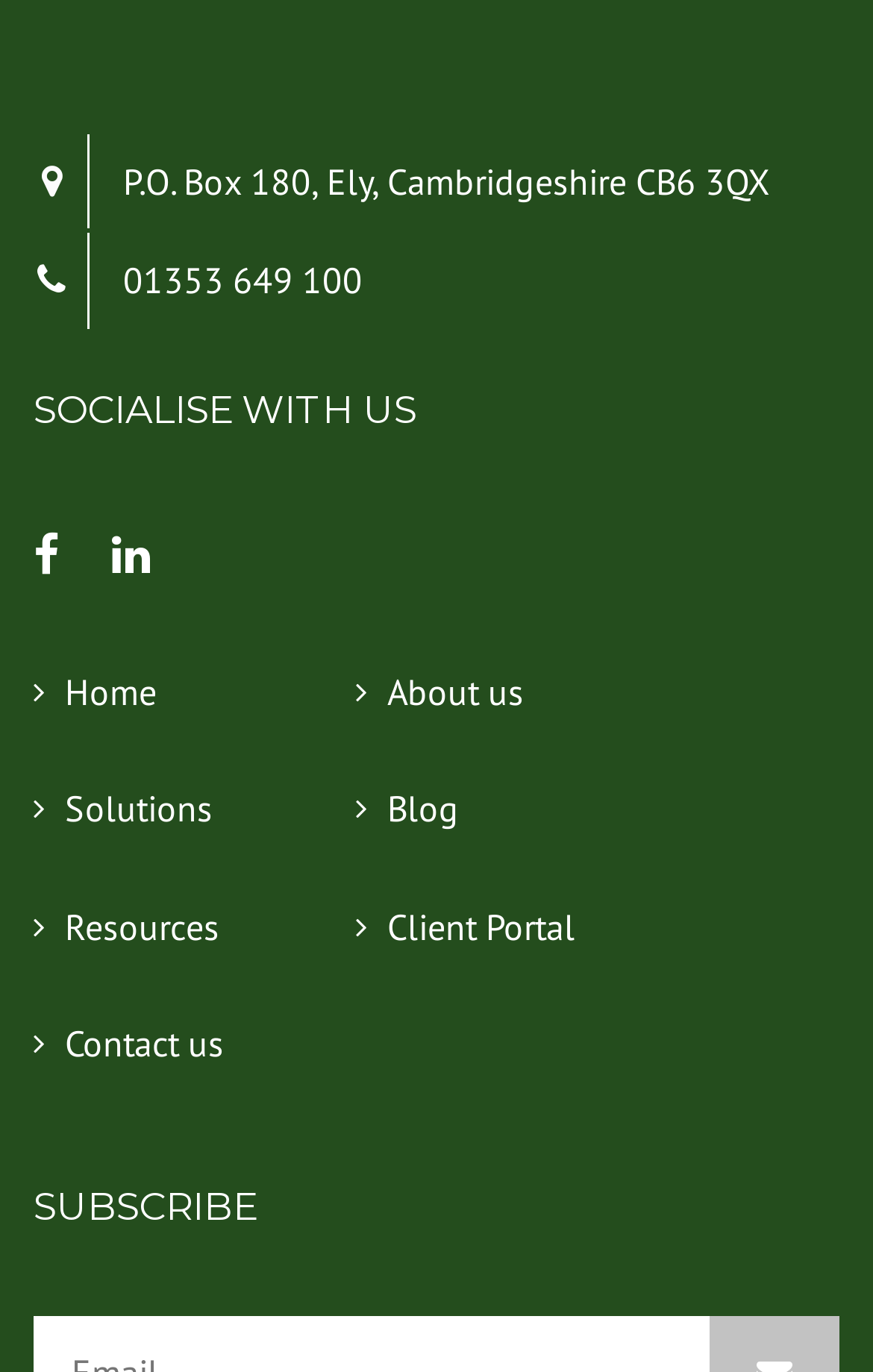Respond with a single word or phrase to the following question: How many social media links are there?

2